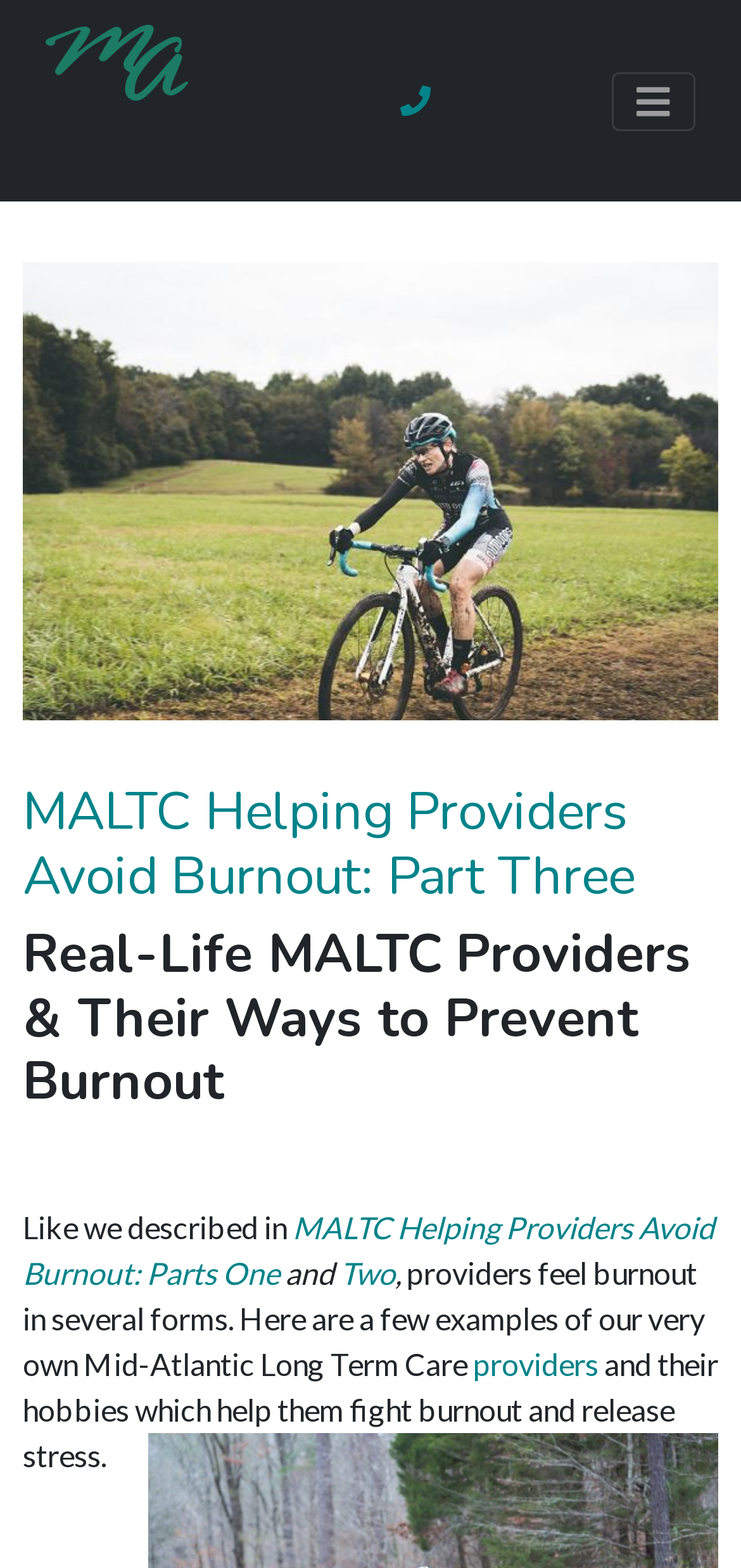Based on the image, please respond to the question with as much detail as possible:
What is the name of the organization?

I found the answer by looking at the link element with the text 'Mid-Atlantic Long Term Care' at the top of the webpage, which suggests that it is the name of the organization.